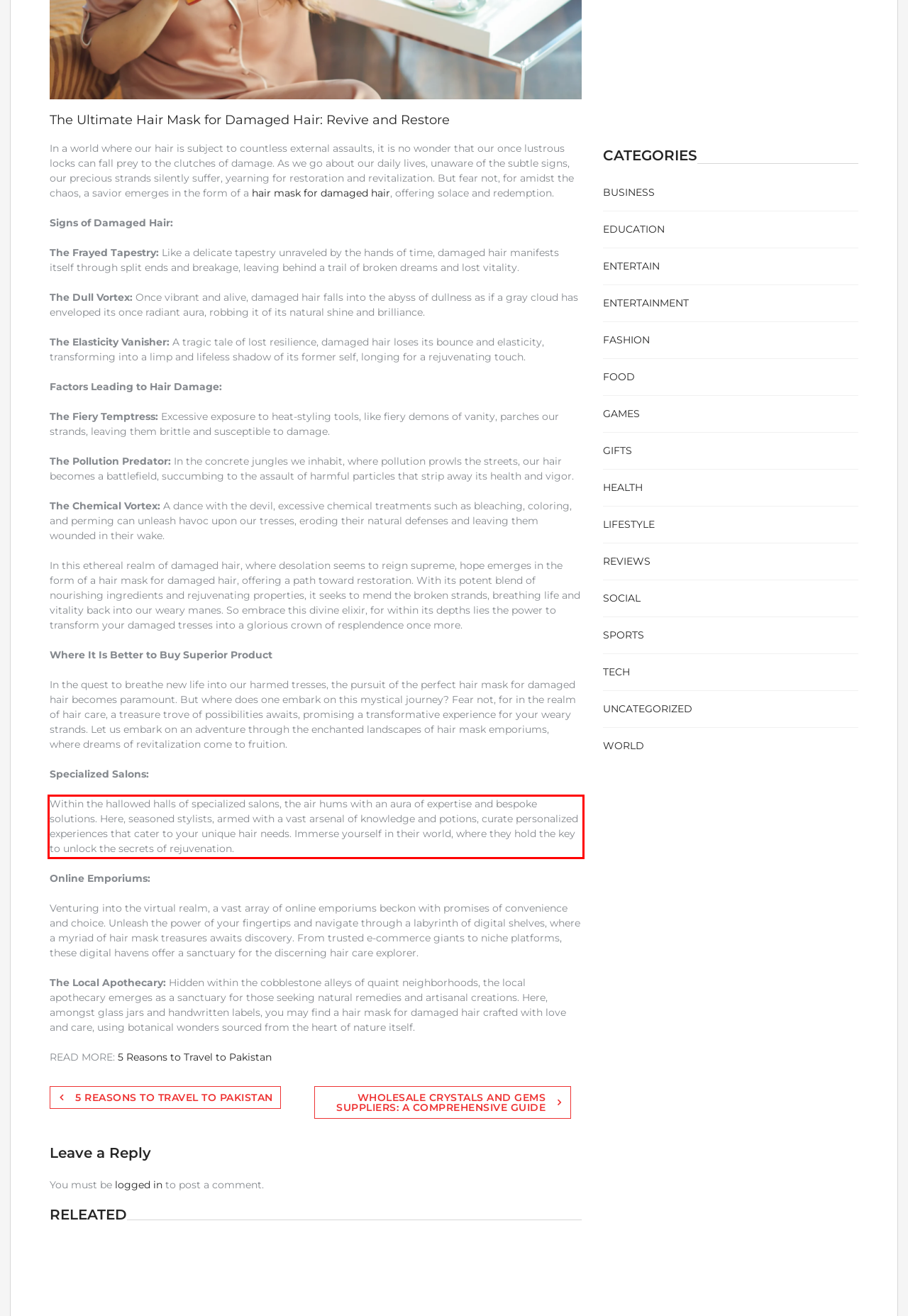Observe the screenshot of the webpage that includes a red rectangle bounding box. Conduct OCR on the content inside this red bounding box and generate the text.

Within the hallowed halls of specialized salons, the air hums with an aura of expertise and bespoke solutions. Here, seasoned stylists, armed with a vast arsenal of knowledge and potions, curate personalized experiences that cater to your unique hair needs. Immerse yourself in their world, where they hold the key to unlock the secrets of rejuvenation.